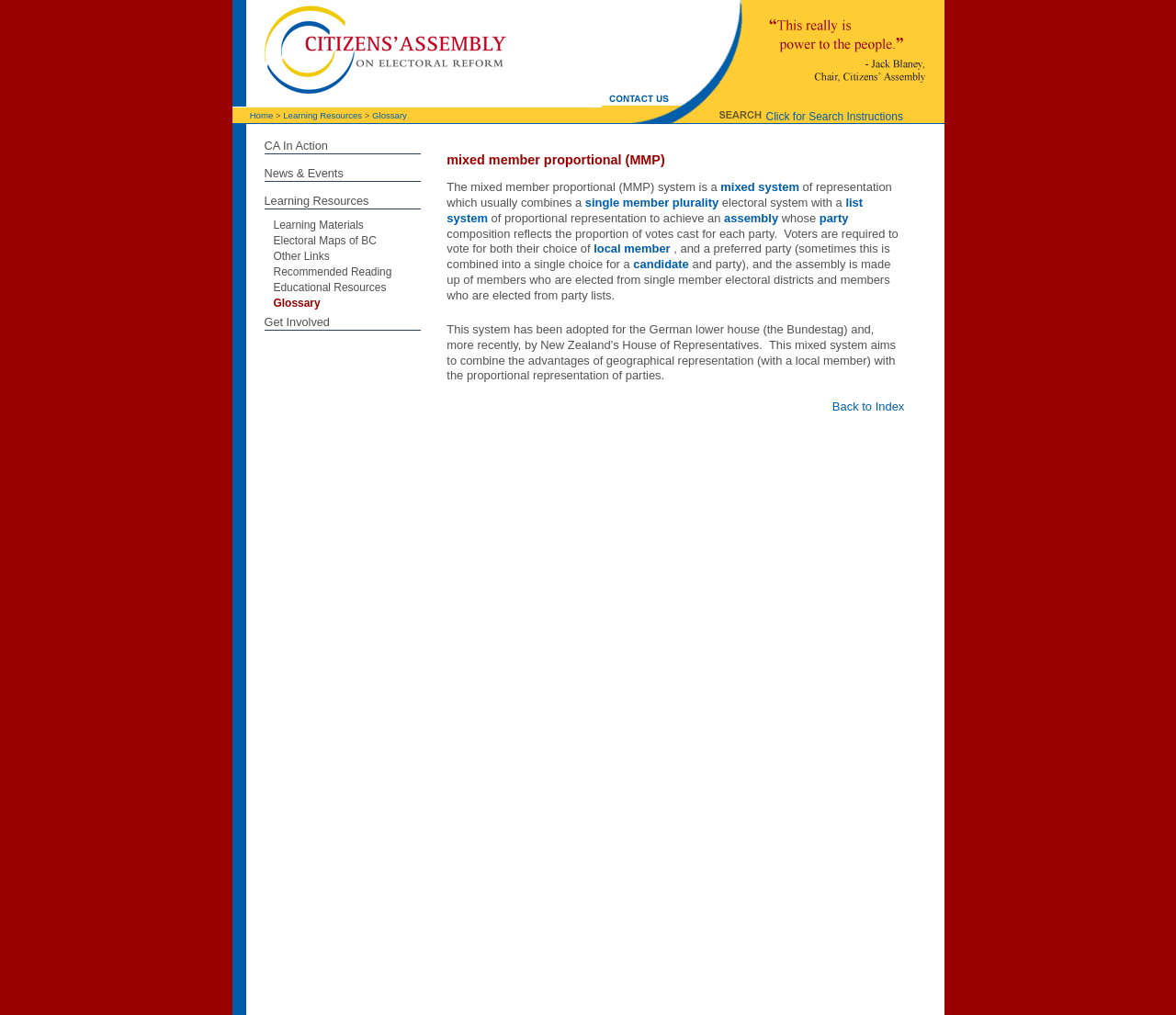Please provide the bounding box coordinate of the region that matches the element description: Click for Search Instructions. Coordinates should be in the format (top-left x, top-left y, bottom-right x, bottom-right y) and all values should be between 0 and 1.

[0.651, 0.109, 0.768, 0.121]